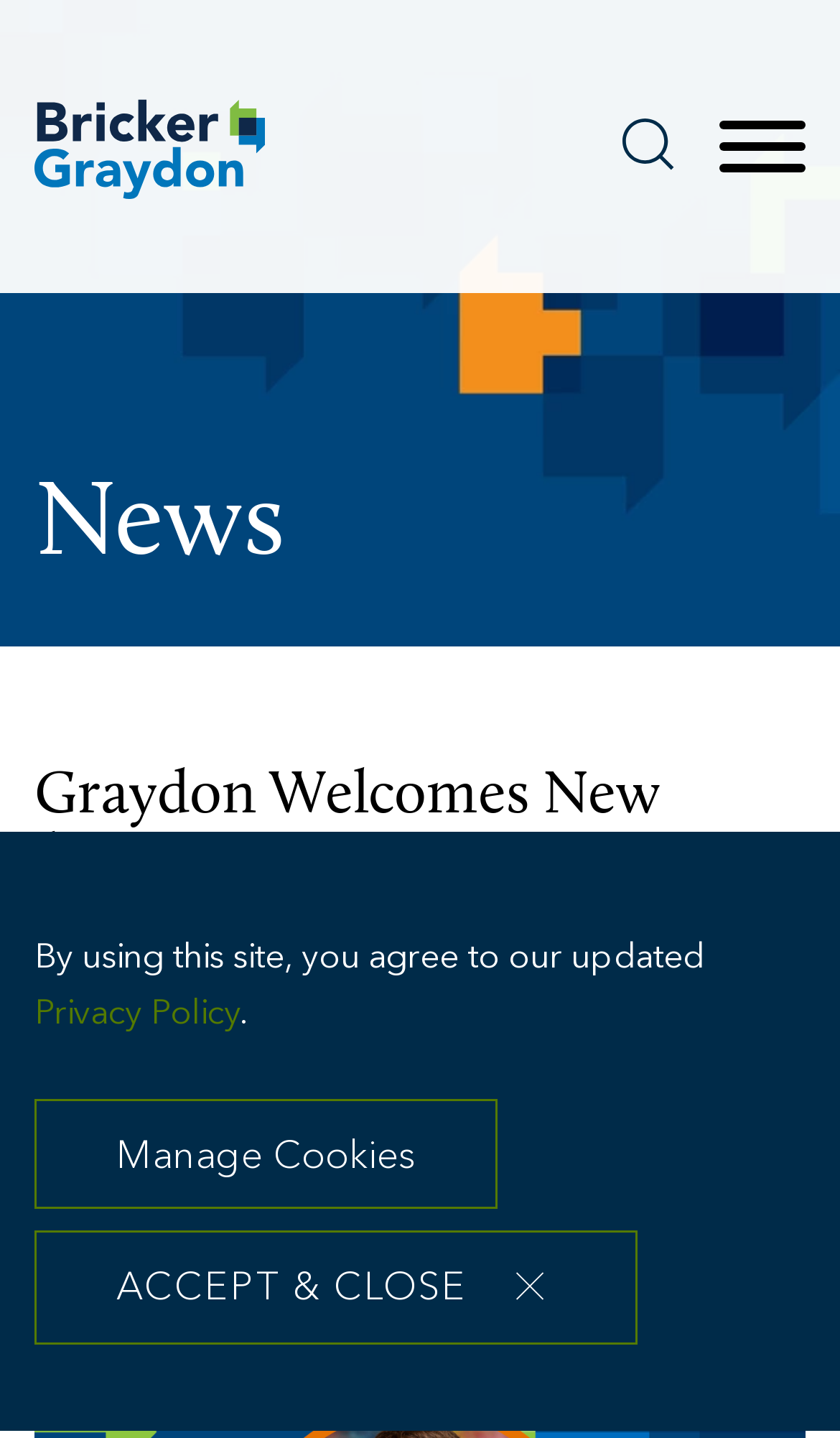Please answer the following question using a single word or phrase: 
How many buttons are there in the cookie policy dialog?

2